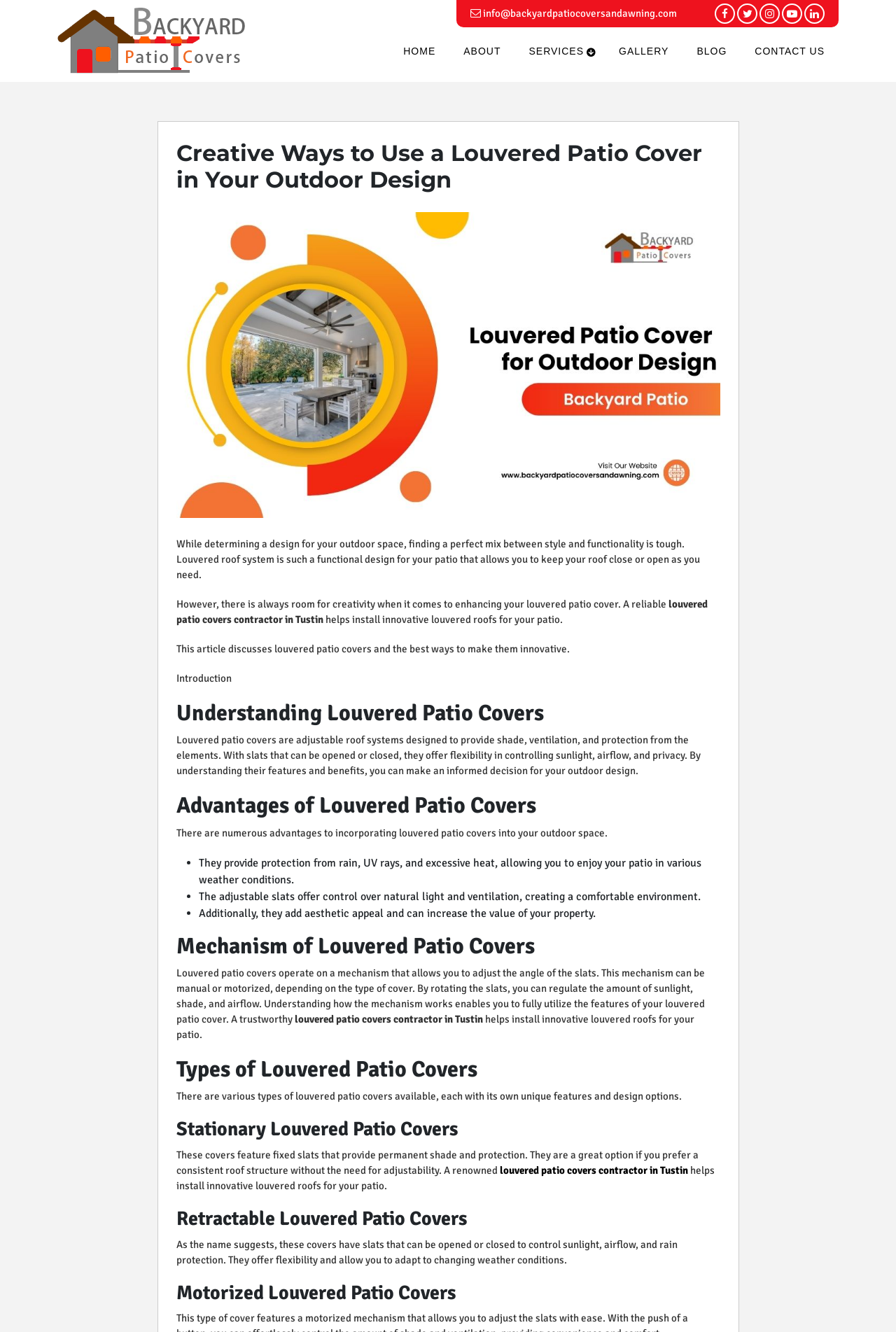Identify and extract the heading text of the webpage.

Creative Ways to Use a Louvered Patio Cover in Your Outdoor Design